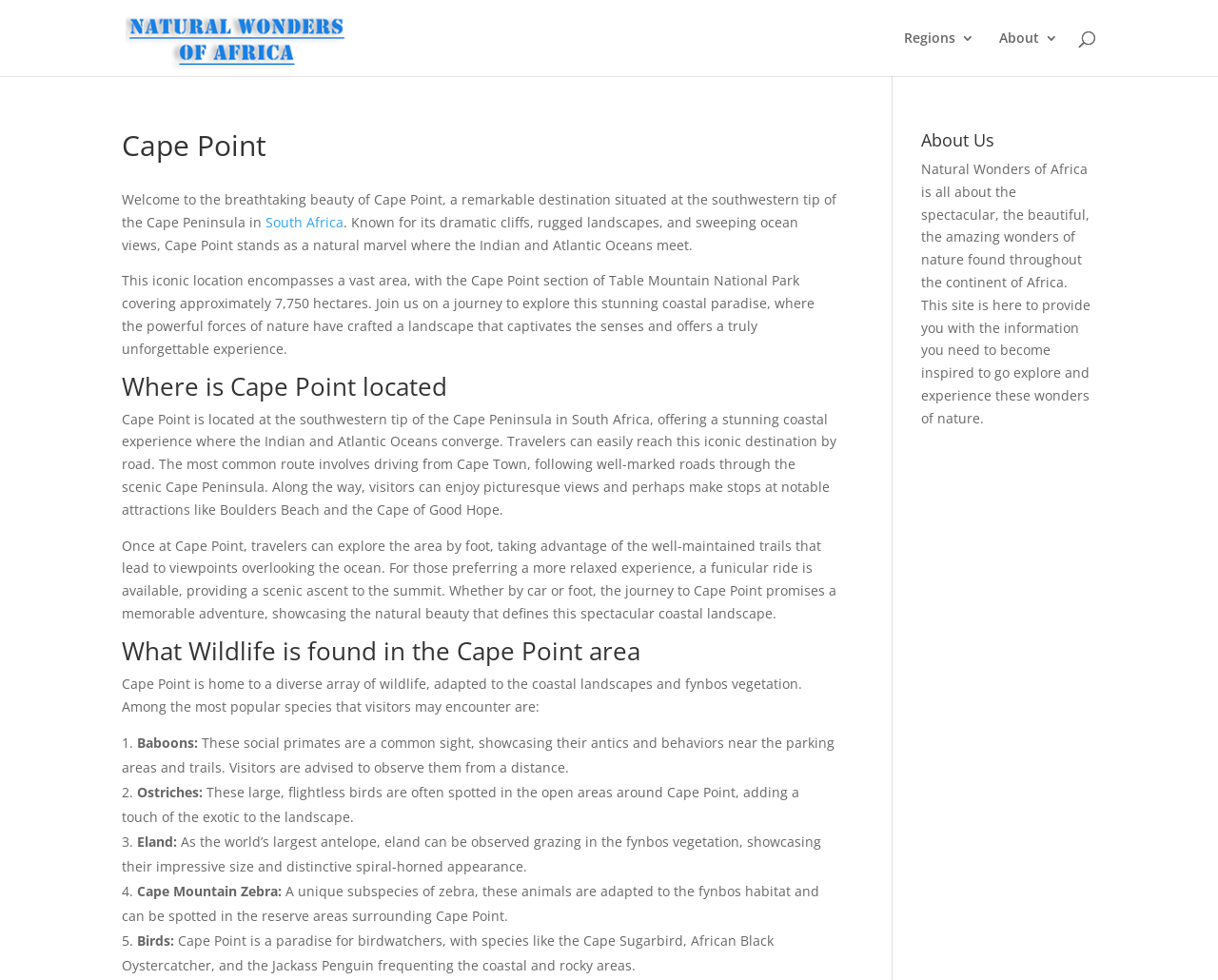Answer the question briefly using a single word or phrase: 
What is the purpose of the Natural Wonders of Africa website?

To provide information